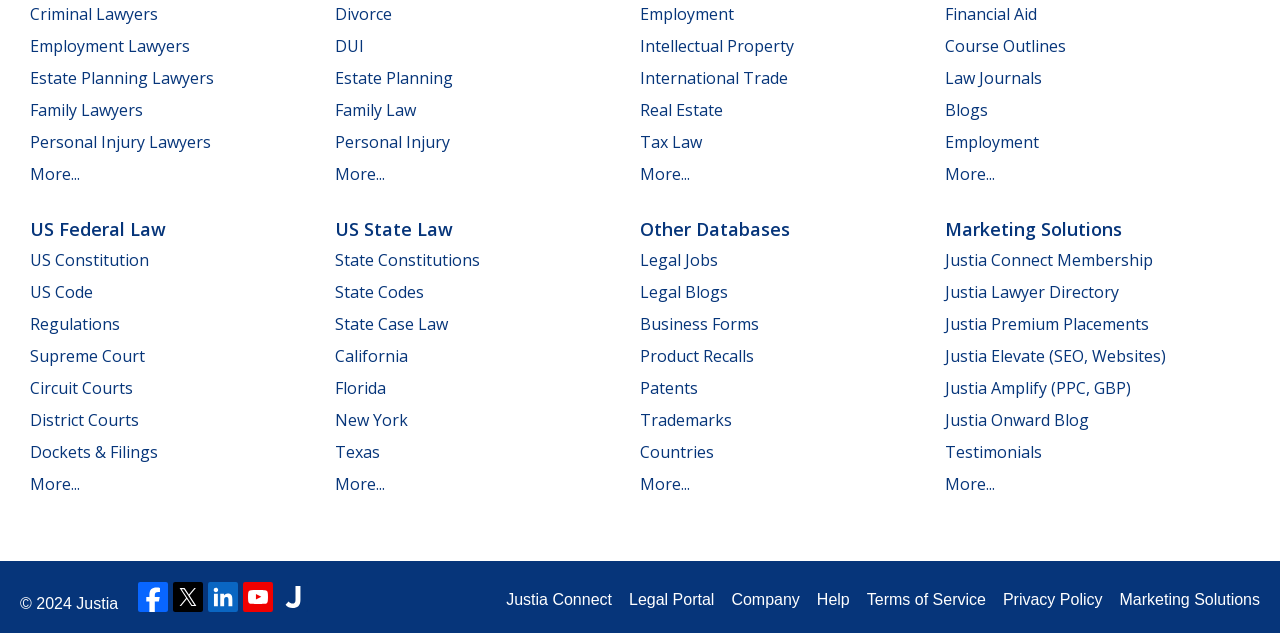Please give a short response to the question using one word or a phrase:
What is the purpose of the 'More...' links on this webpage?

To show more options